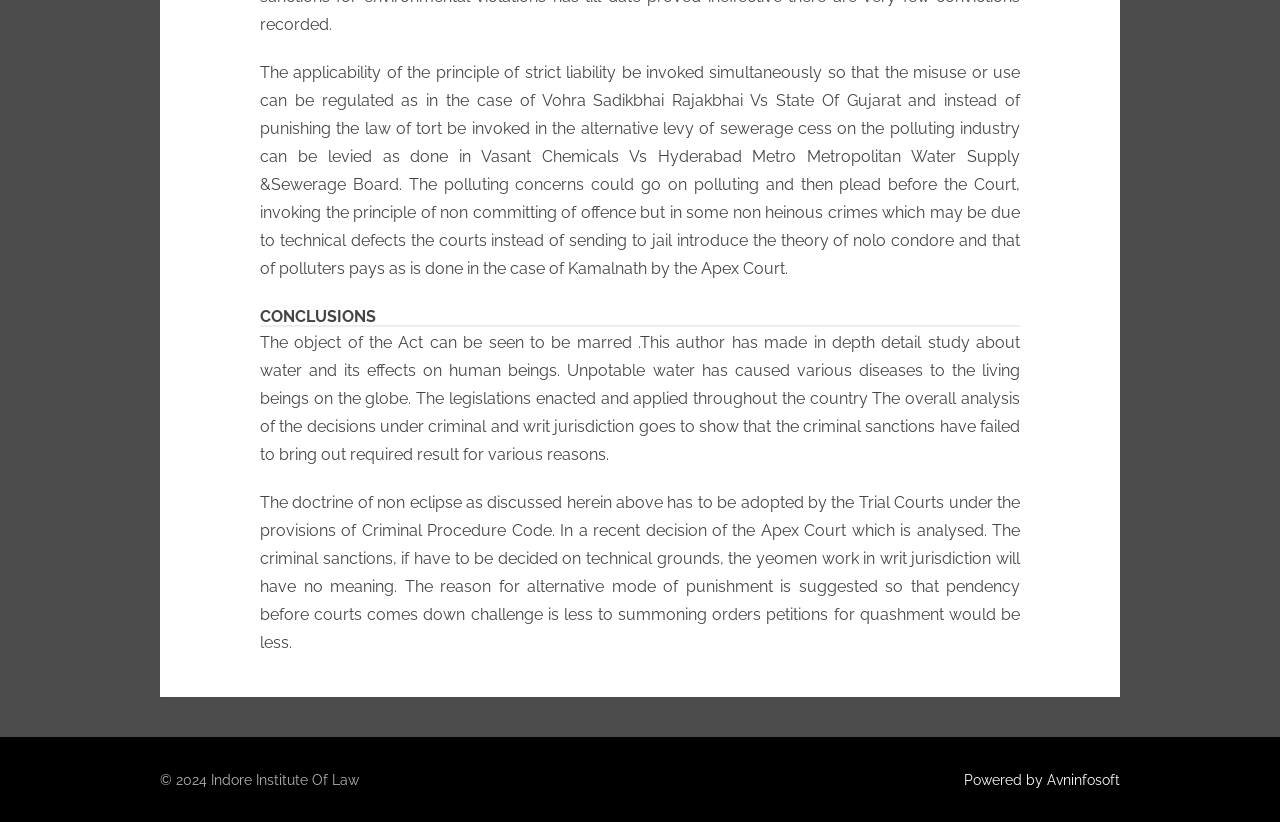What is the main topic of the text? Using the information from the screenshot, answer with a single word or phrase.

Water pollution